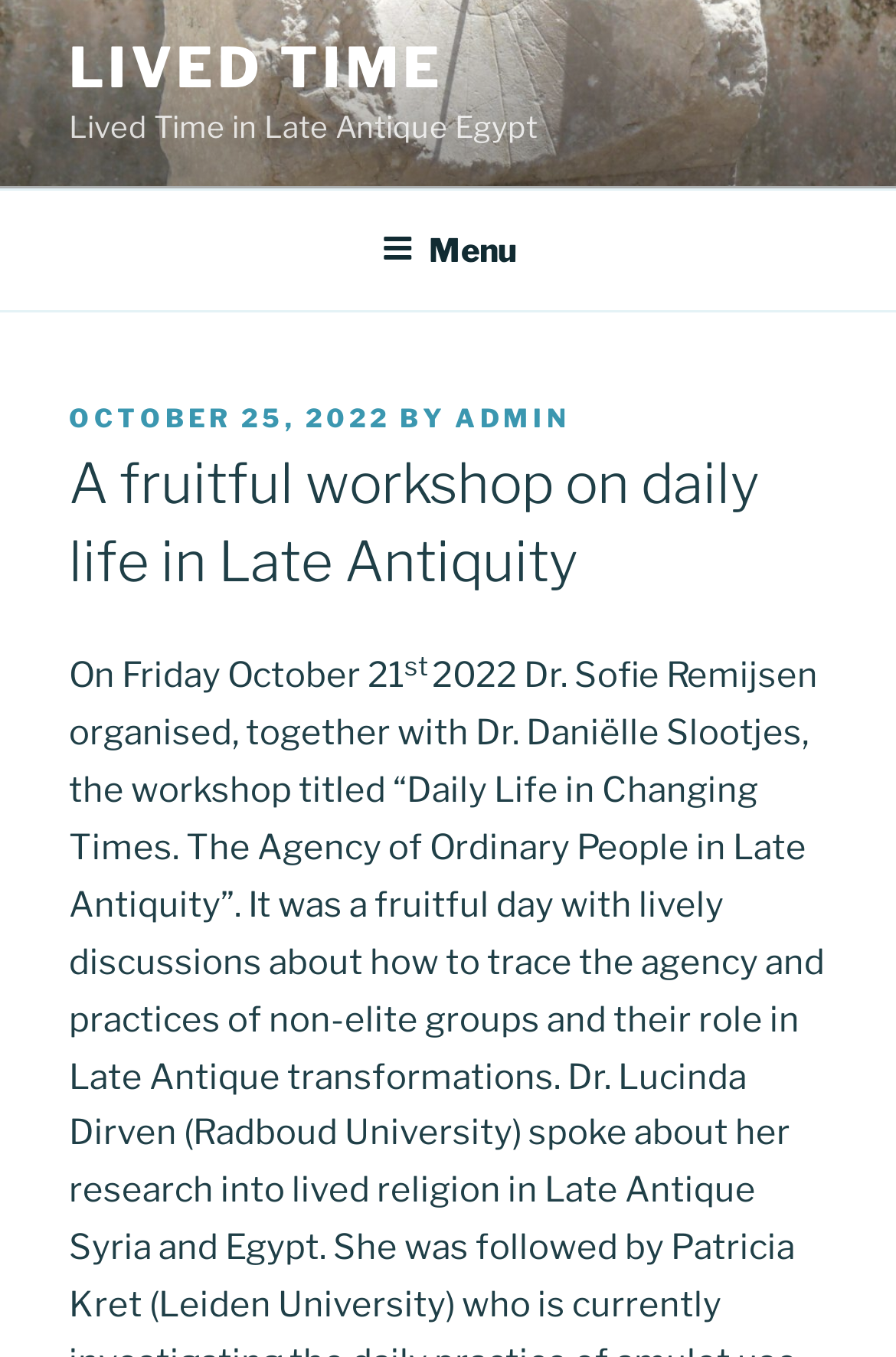Can you find and generate the webpage's heading?

A fruitful workshop on daily life in Late Antiquity